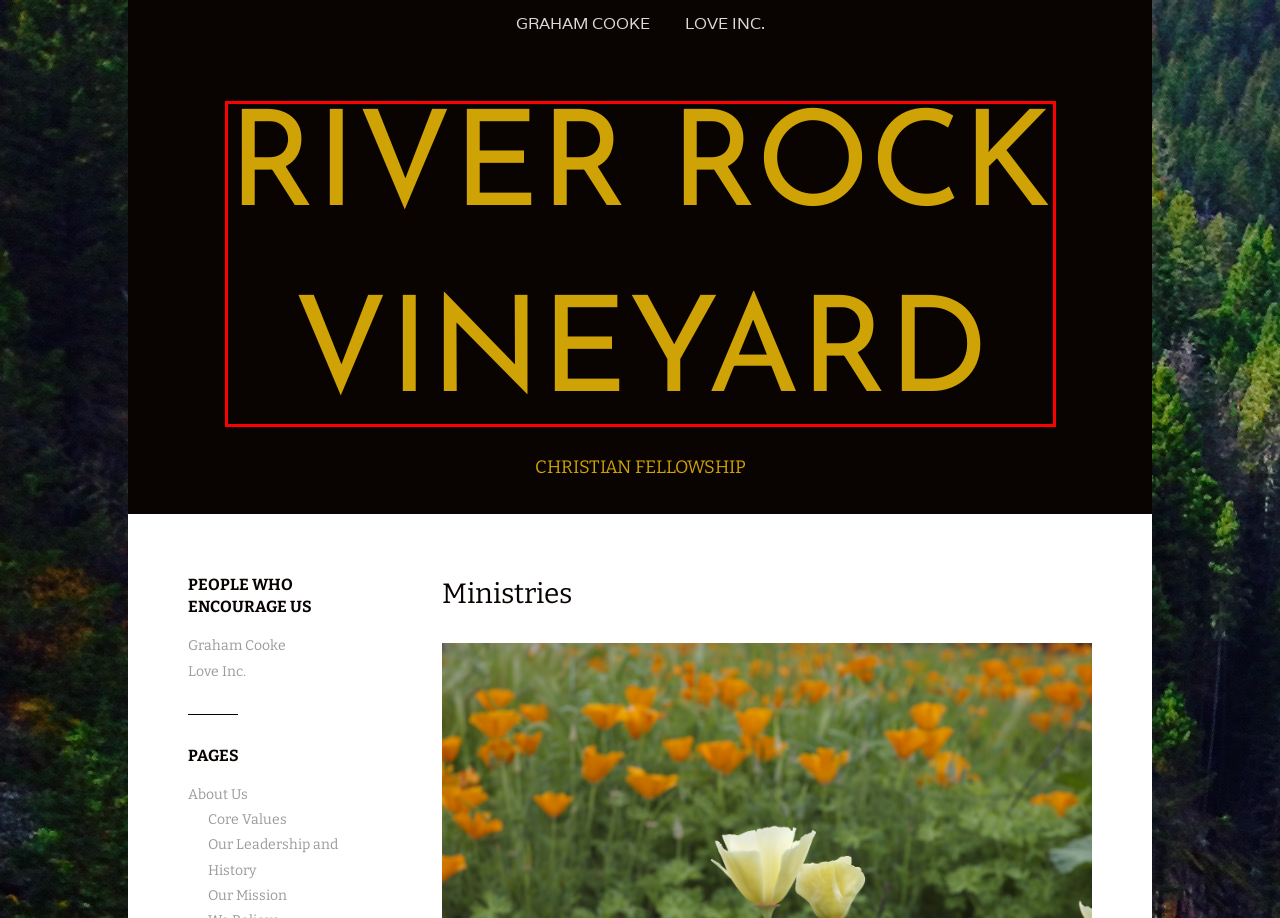Evaluate the webpage screenshot and identify the element within the red bounding box. Select the webpage description that best fits the new webpage after clicking the highlighted element. Here are the candidates:
A. Worship – River Rock Vineyard
B. Events – River Rock Vineyard
C. We Believe – River Rock Vineyard
D. Core Values – River Rock Vineyard
E. Home - Love INC - Love in the name of Christ
F. Our Leadership and History – River Rock Vineyard
G. Our Mission – River Rock Vineyard
H. River Rock Vineyard – Christian Fellowship

H